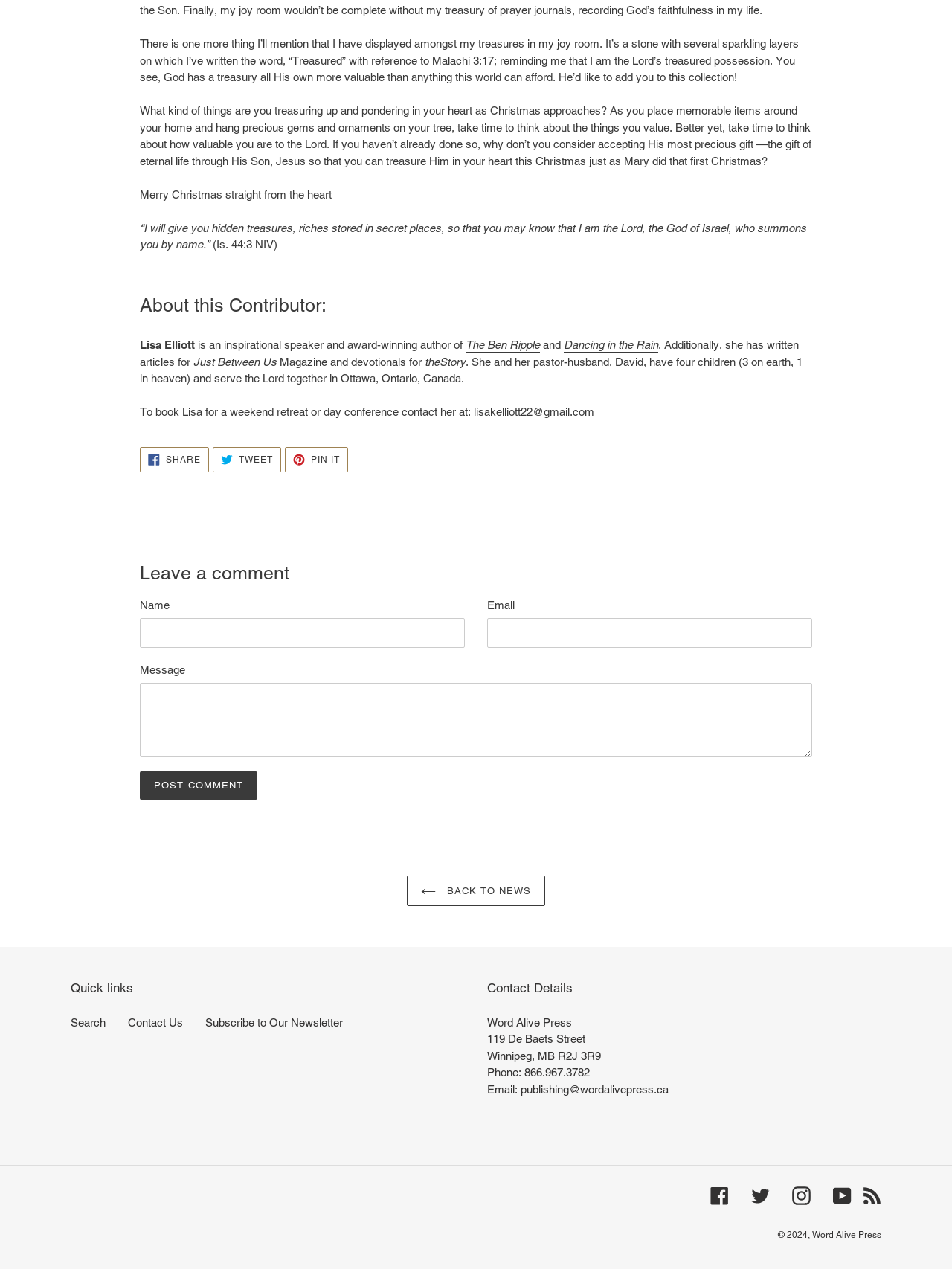Who is the author of this article?
Look at the image and respond with a one-word or short-phrase answer.

Lisa Elliott